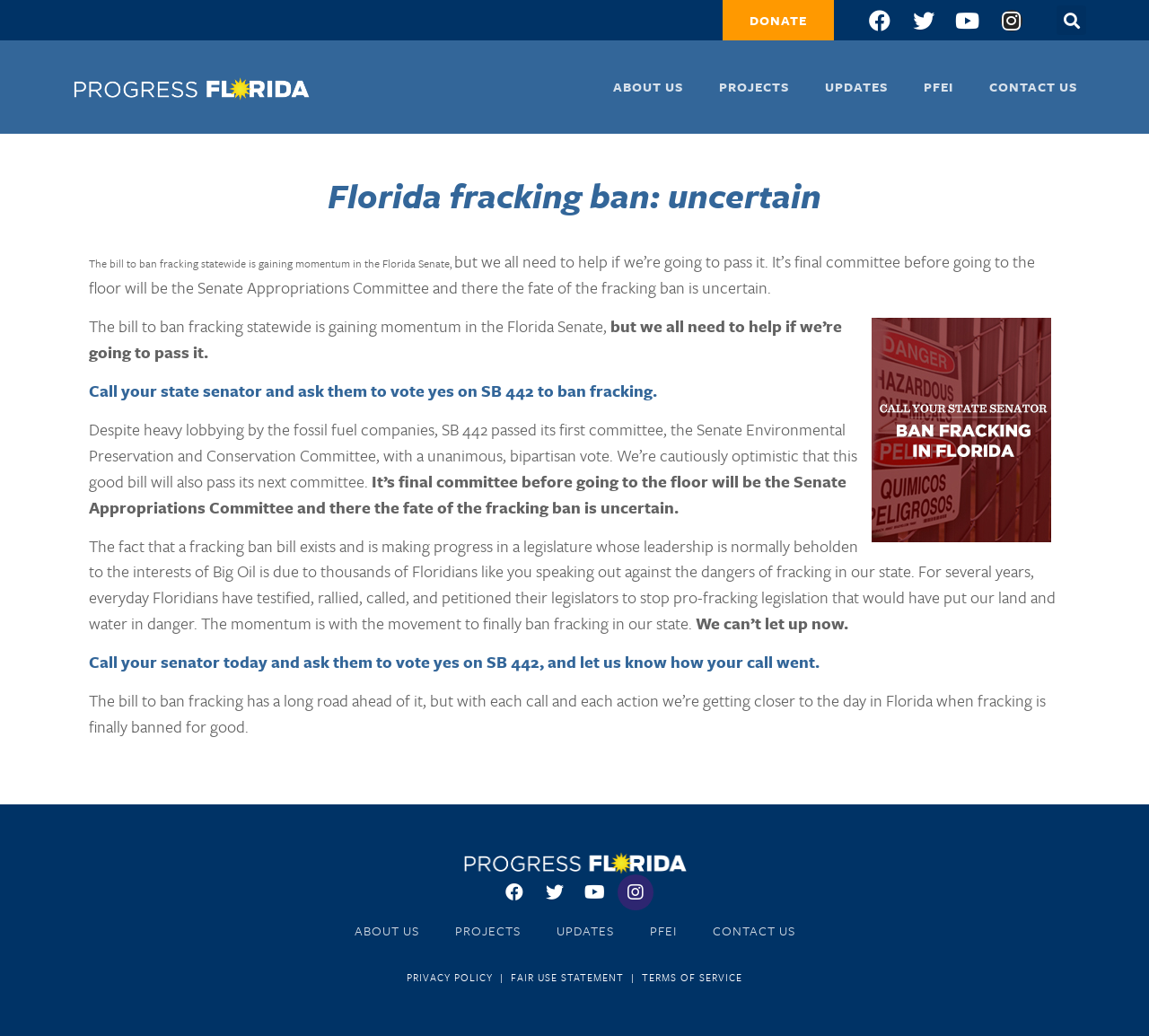Highlight the bounding box coordinates of the element that should be clicked to carry out the following instruction: "Call your state senator using the provided link". The coordinates must be given as four float numbers ranging from 0 to 1, i.e., [left, top, right, bottom].

[0.077, 0.366, 0.572, 0.388]